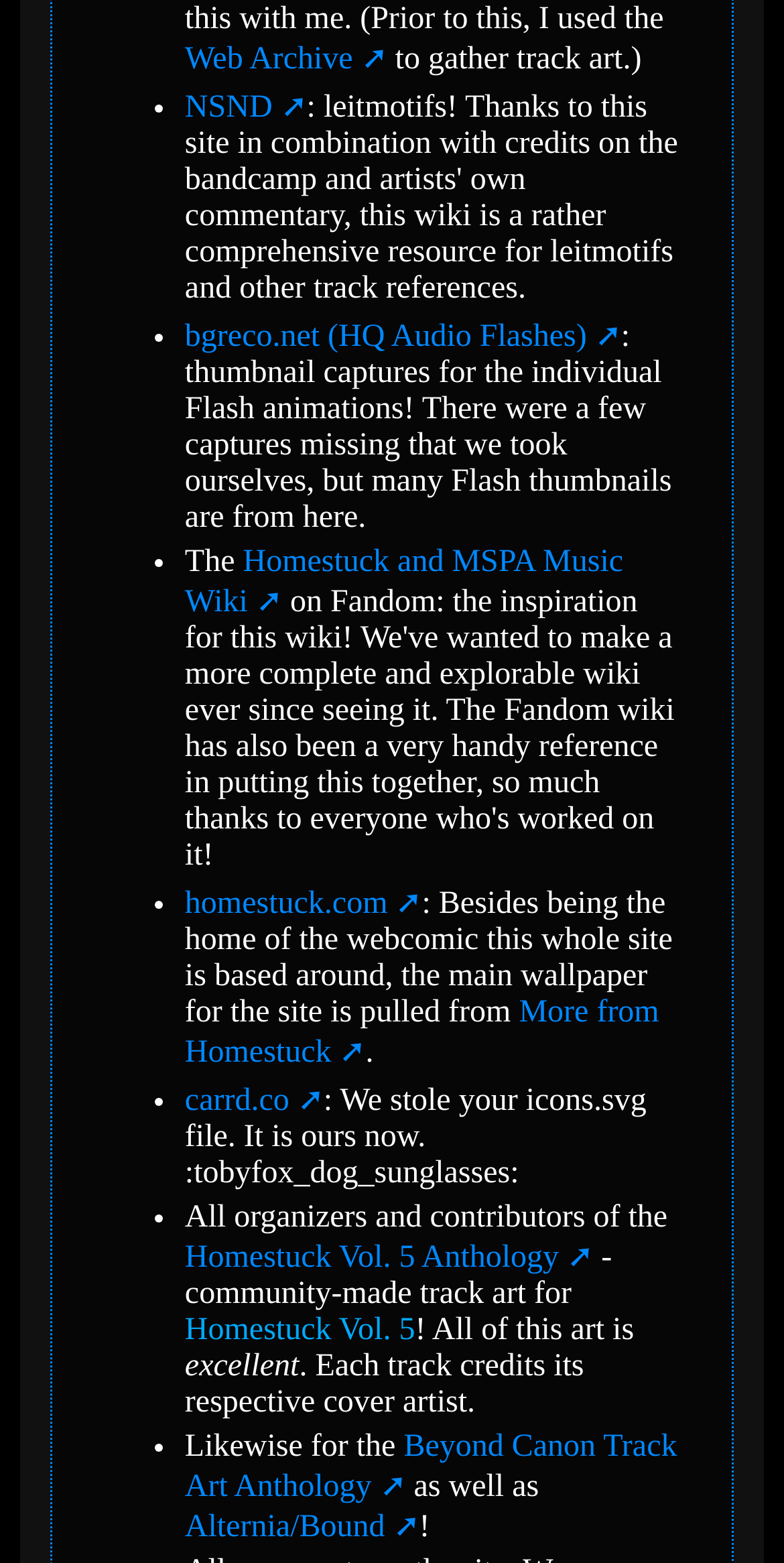Please determine the bounding box coordinates of the clickable area required to carry out the following instruction: "Go to NSND". The coordinates must be four float numbers between 0 and 1, represented as [left, top, right, bottom].

[0.236, 0.058, 0.391, 0.08]